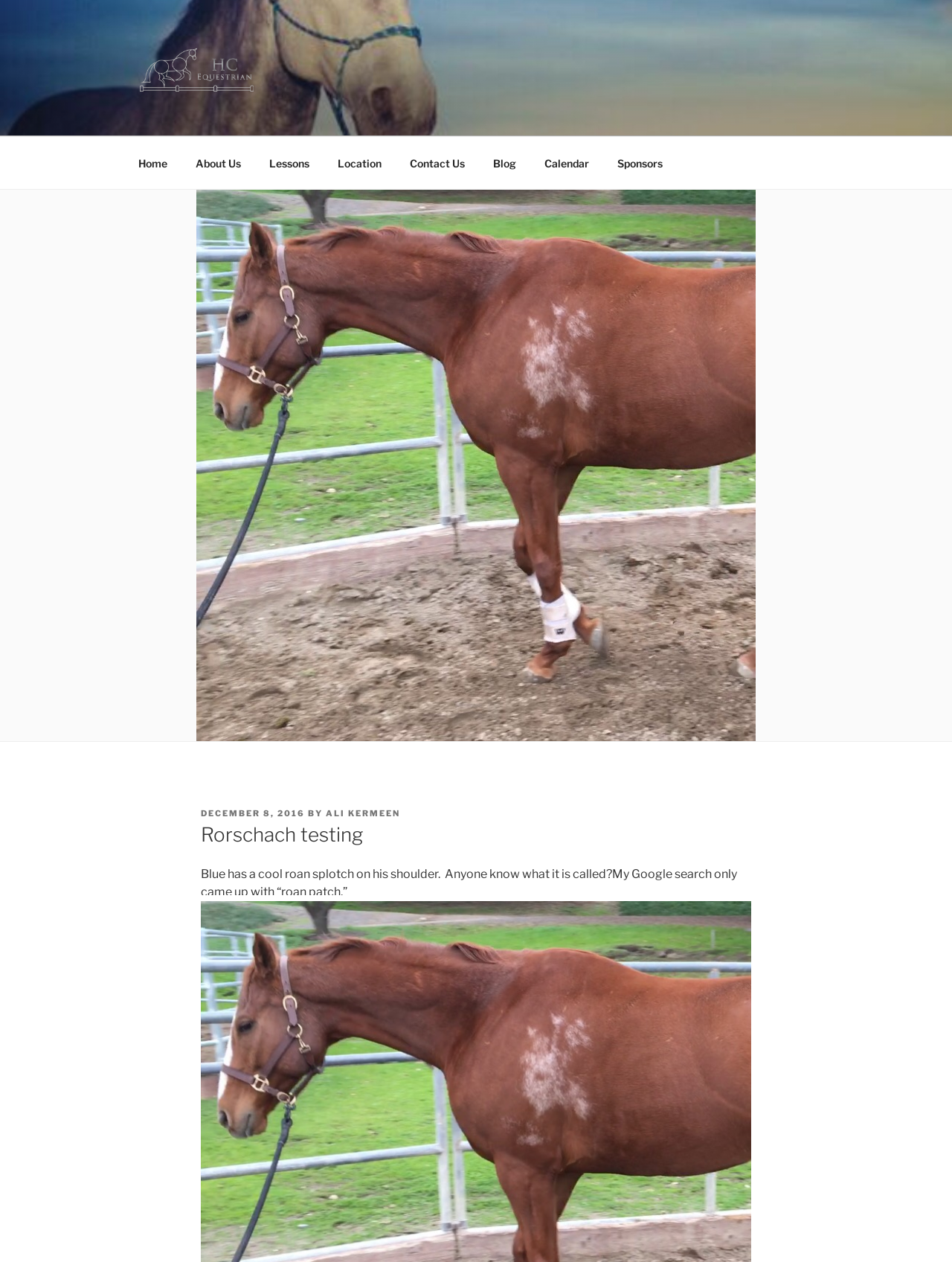Generate an in-depth caption that captures all aspects of the webpage.

The webpage is about Rorschach testing, specifically related to HC Equestrian. At the top left, there is a link to "HC Equestrian" accompanied by an image with the same name. Below this, there is a link to "HC EQUESTRIAN" and a static text "Find your best stride!". 

On the top menu, there are seven links: "Home", "About Us", "Lessons", "Location", "Contact Us", "Blog", and "Calendar", followed by "Sponsors". 

Below the top menu, there is a section with a header that contains a posted date "DECEMBER 8, 2016", the author's name "ALI KERMEEN", and a heading "Rorschach testing". 

Under the heading, there is a paragraph of text that discusses a horse named Blue, who has a cool roan splotch on his shoulder, and the author's attempt to find out what it is called.